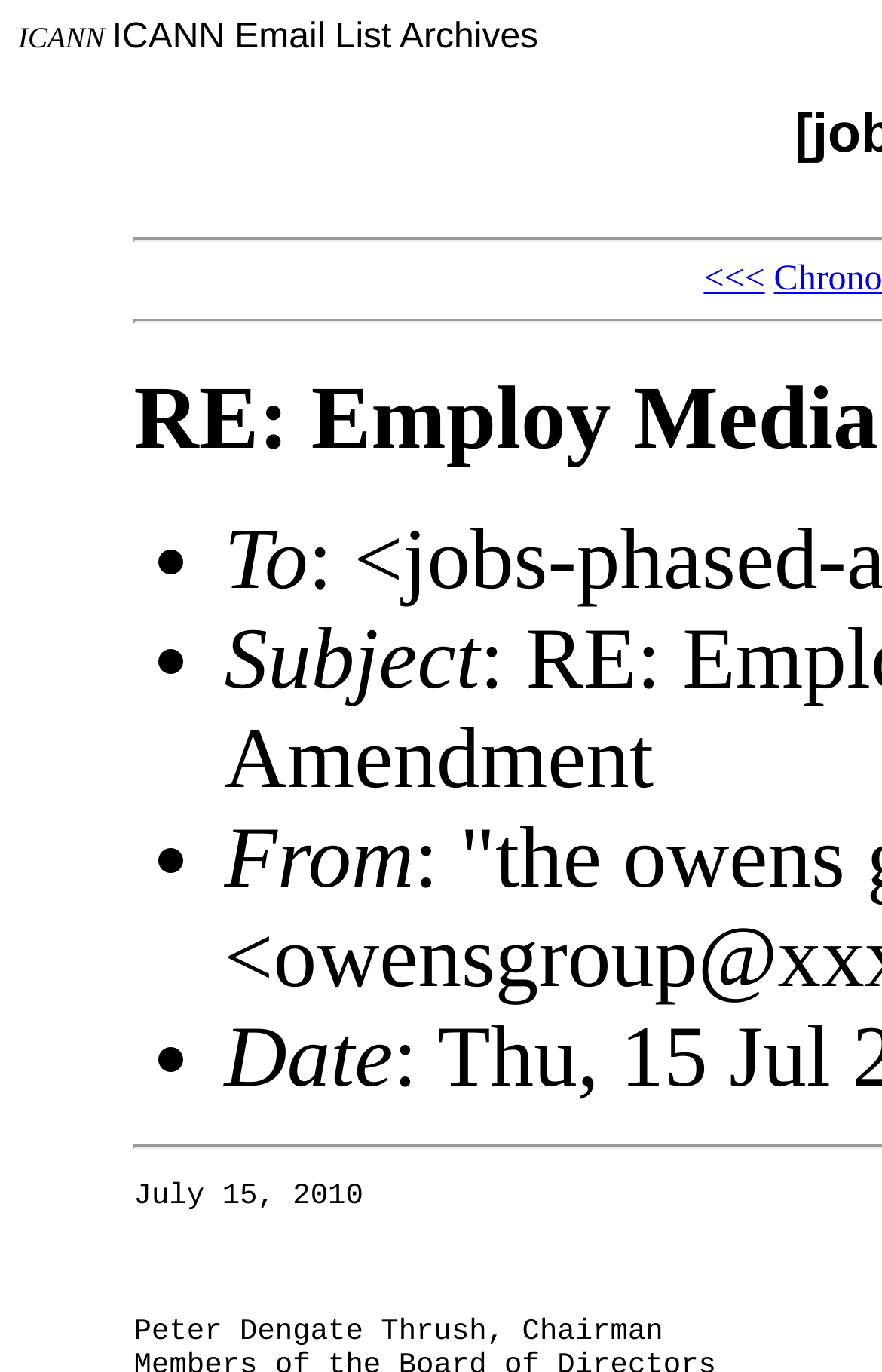Summarize the webpage with intricate details.

The webpage is titled "ICANN Email Archives: [jobs-phased-allocation]" and appears to be an archive of email lists. At the top, there is a header that reads "ICANN Email List Archives". Below the header, there is a link with the text "<<<". 

The main content of the page is a list of email metadata, with each item in the list marked by a bullet point. The list items are arranged vertically, with the first item at the top and the last item at the bottom. Each list item contains four pieces of information: "To", "Subject", "From", and "Date", which are arranged horizontally from left to right. The "To" field is located to the right of the bullet point, followed by the "Subject" field, then the "From" field, and finally the "Date" field.